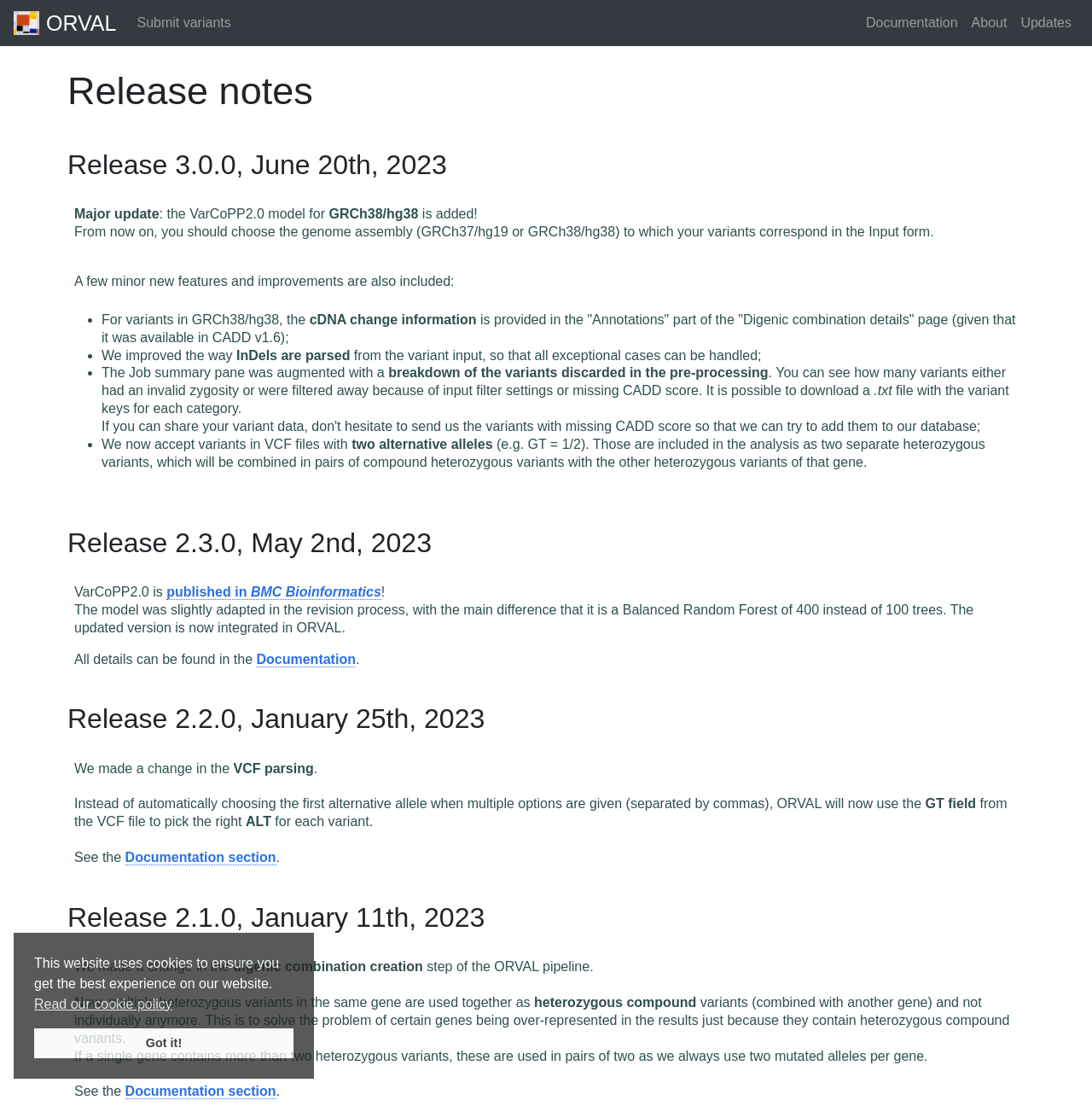What is the latest release version of ORVAL?
Based on the image, give a one-word or short phrase answer.

3.0.0